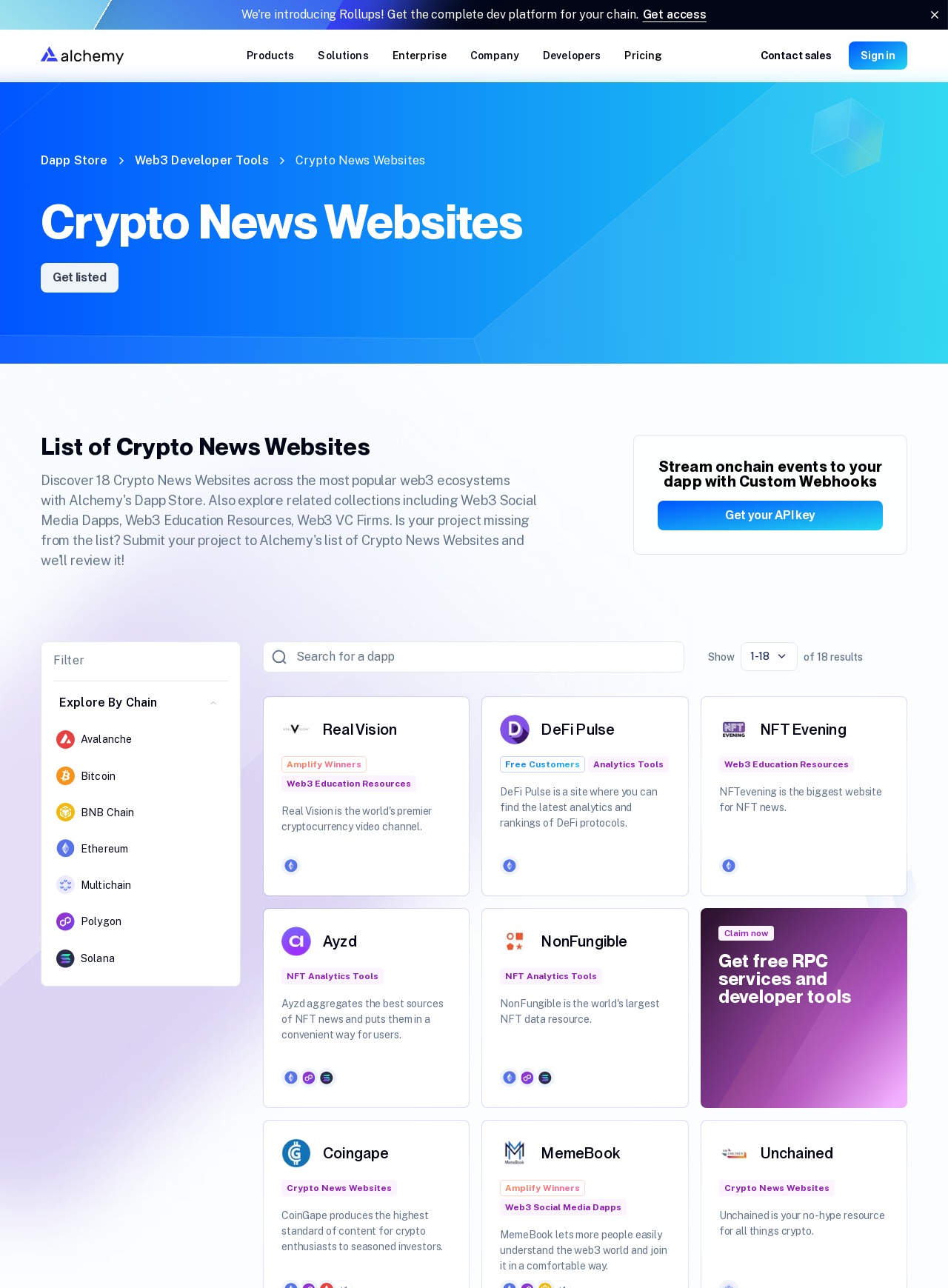What is the purpose of the 'Dapp Store'?
Using the image as a reference, give a one-word or short phrase answer.

To explore web3 ecosystems